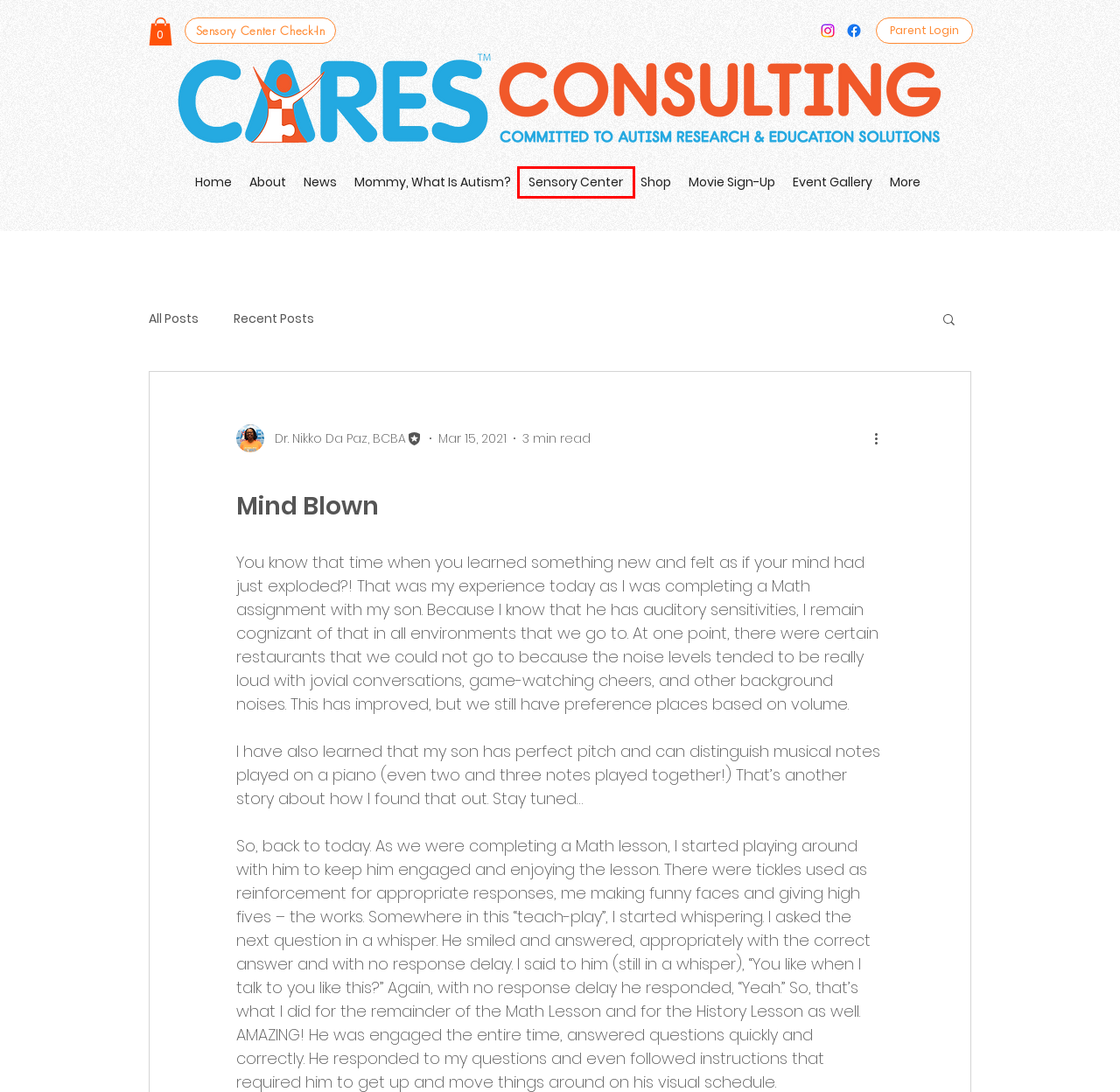Given a screenshot of a webpage with a red bounding box, please pick the webpage description that best fits the new webpage after clicking the element inside the bounding box. Here are the candidates:
A. Sensory Center | CARES™ Consulting
B. CentralReach - Member Area
C. Autism Family Services | CARES™ Consulting
D. Mommy, What Is Autism? | CARES™ Consulting
E. Shop | CARES™ Consulting
F. Blog | Cares™ Consulting
G. app-login | self-check-in
H. About | CARES™ Consulting

A